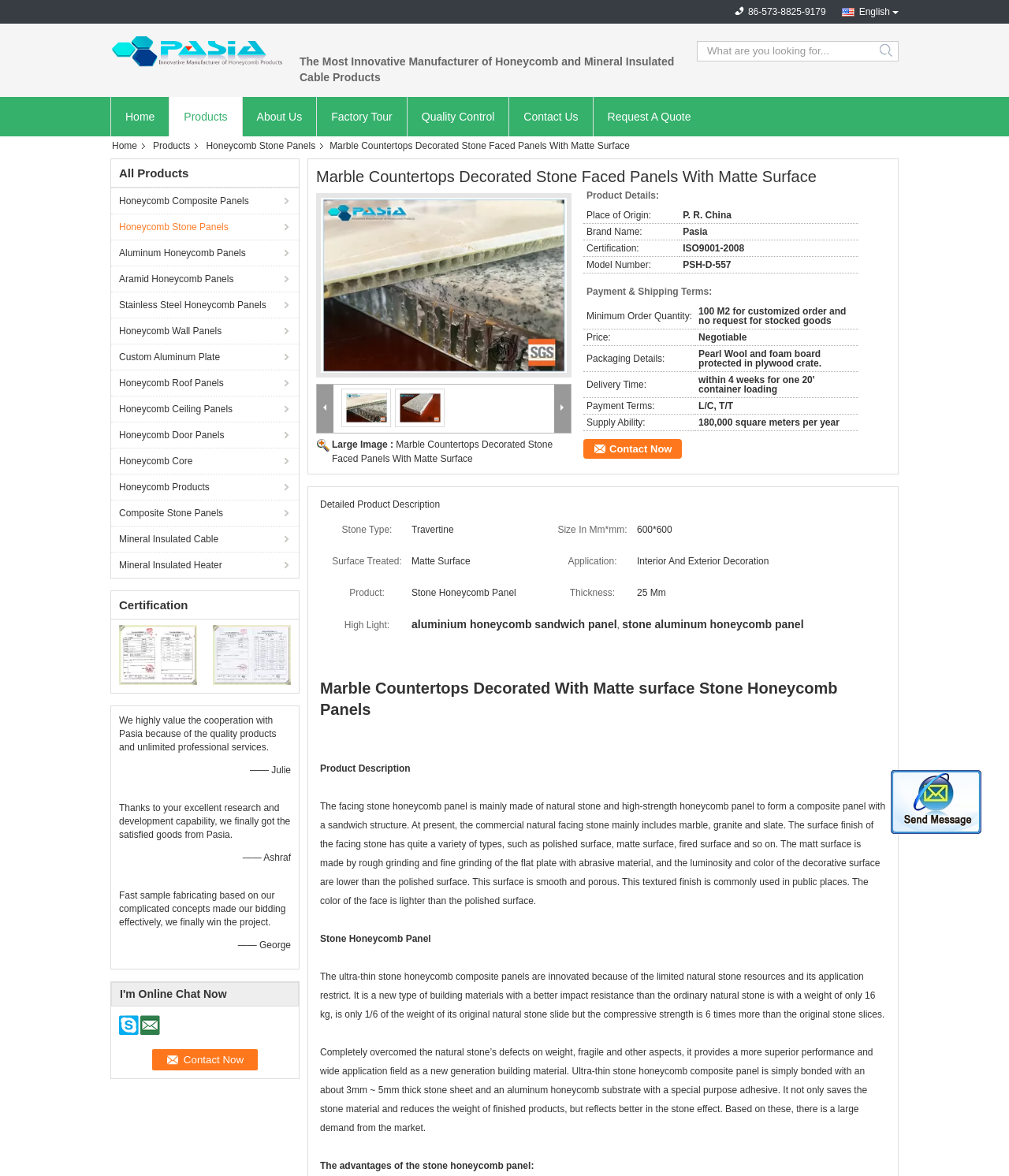Please indicate the bounding box coordinates of the element's region to be clicked to achieve the instruction: "Click the 'Search' button". Provide the coordinates as four float numbers between 0 and 1, i.e., [left, top, right, bottom].

None